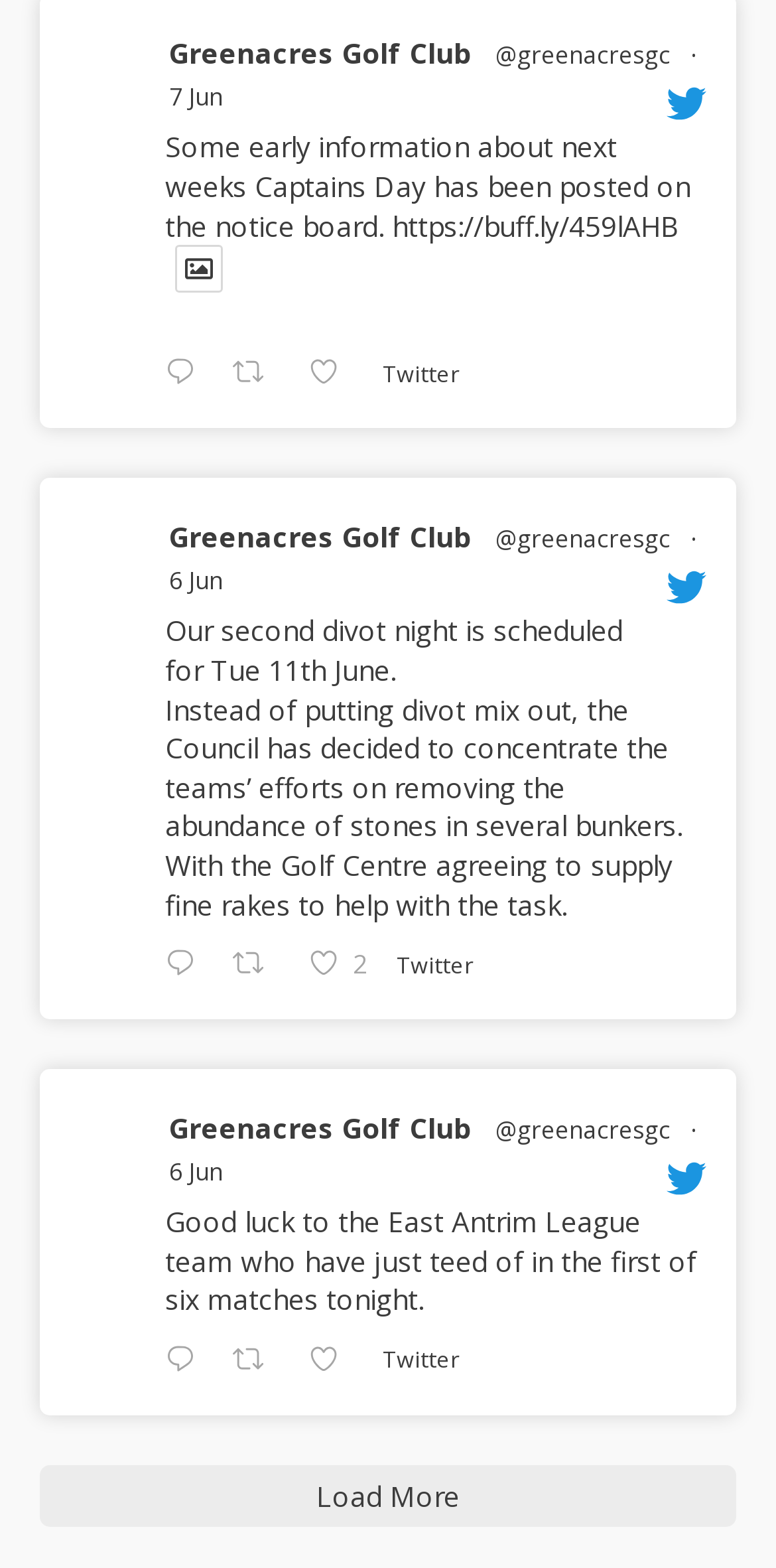Refer to the image and provide an in-depth answer to the question: 
What is the purpose of the divot night?

According to the text 'Instead of putting divot mix out, the Council has decided to concentrate the teams’ efforts on removing the abundance of stones in several bunkers.', the purpose of the divot night is to remove stones from bunkers.